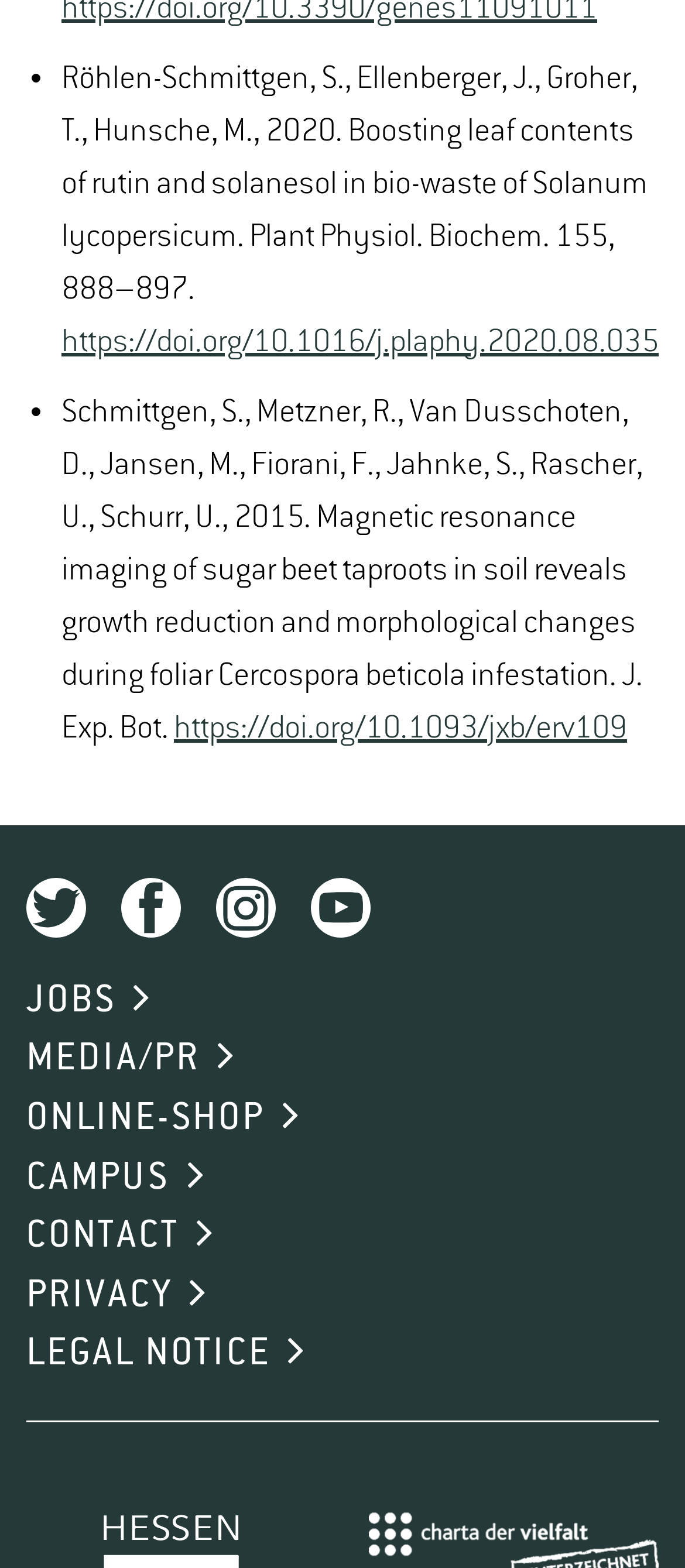Can you pinpoint the bounding box coordinates for the clickable element required for this instruction: "Explore the ONLINE-SHOP"? The coordinates should be four float numbers between 0 and 1, i.e., [left, top, right, bottom].

[0.038, 0.7, 0.386, 0.727]